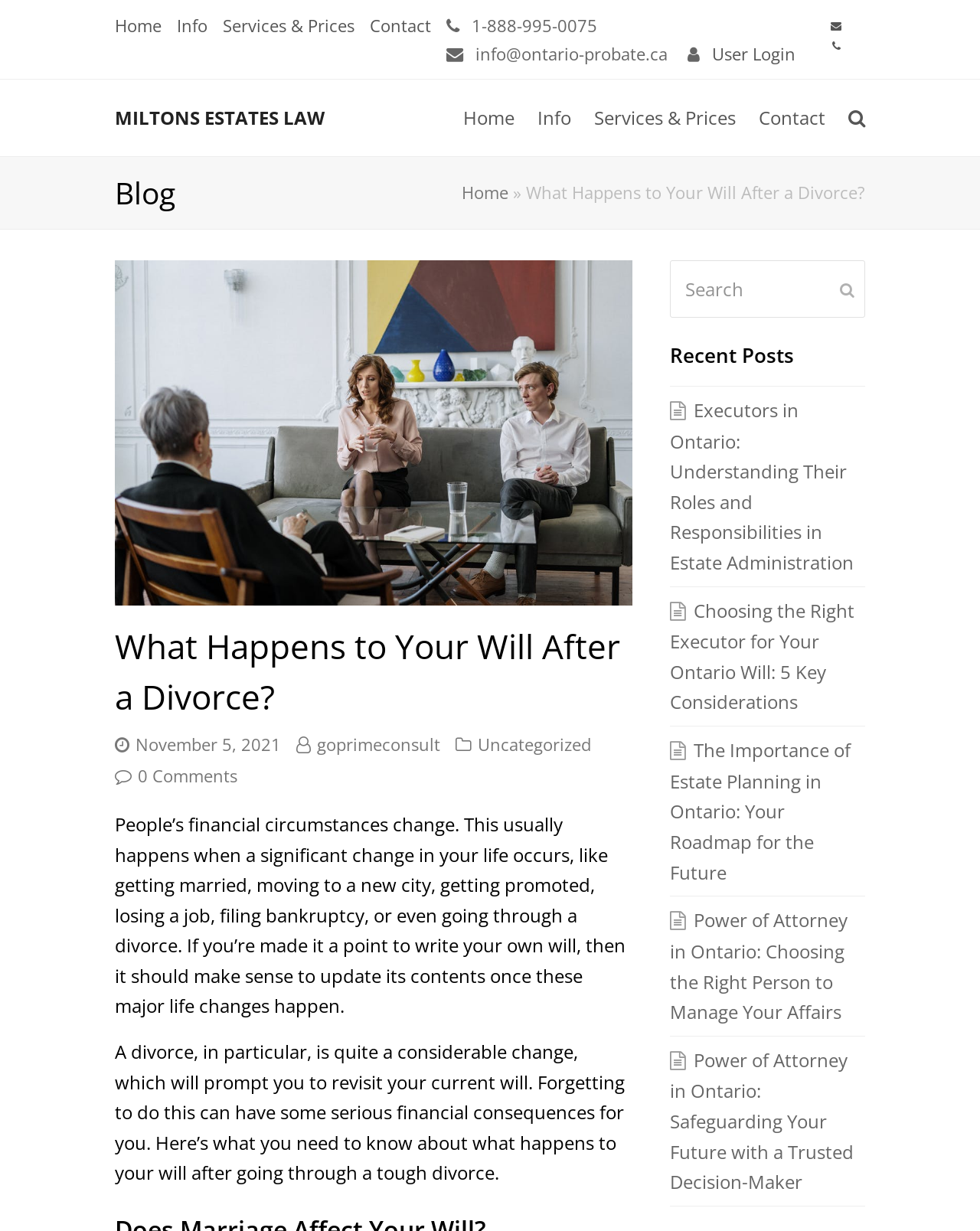Examine the image and give a thorough answer to the following question:
How many recent posts are listed?

I counted the number of recent posts by looking at the list of links below the 'Recent Posts' heading. There are four links, each representing a recent post.